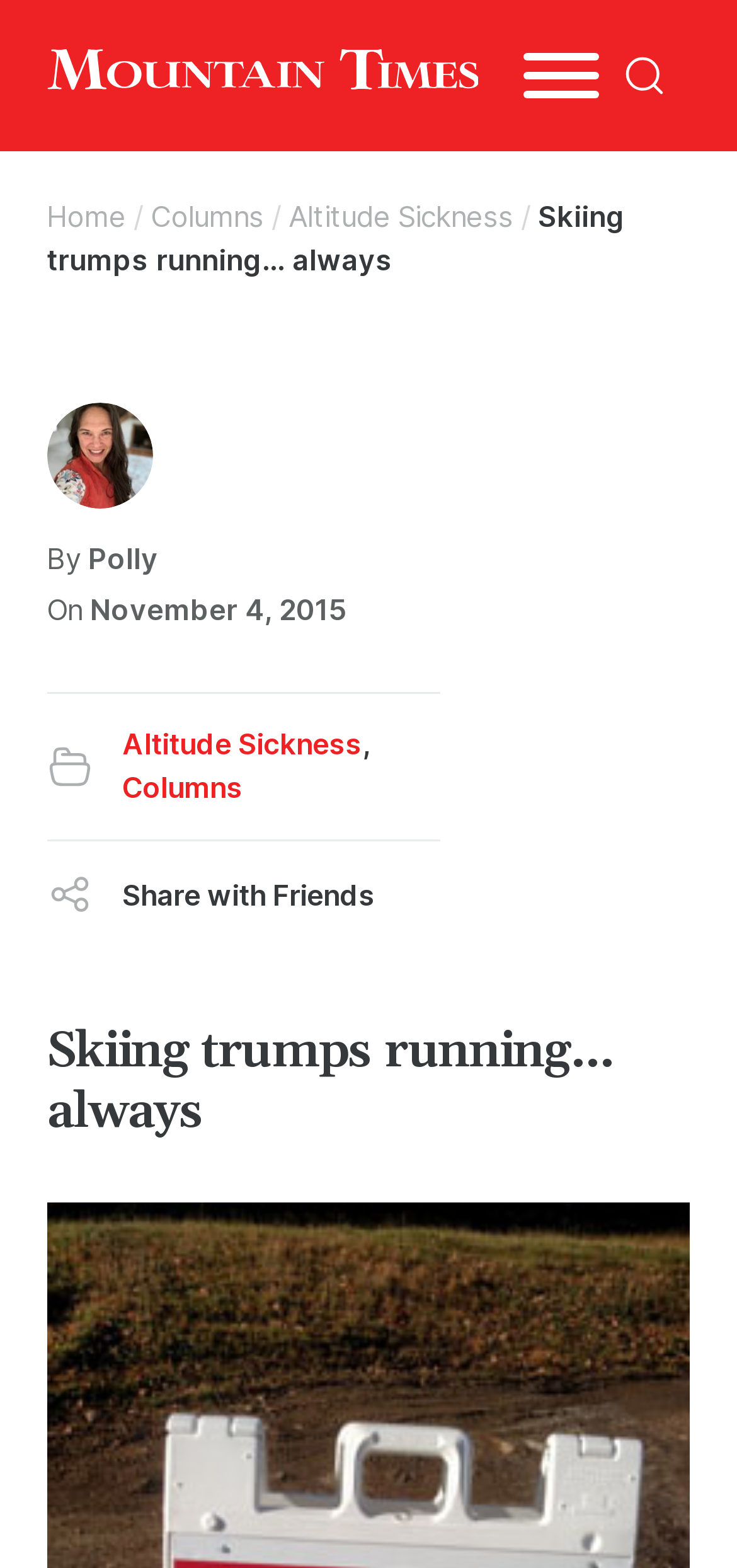Using the information shown in the image, answer the question with as much detail as possible: What is the topic of the article?

The topic of the article is inferred from the title 'Skiing trumps running… always' and the content of the article which mentions skiing and hiking.